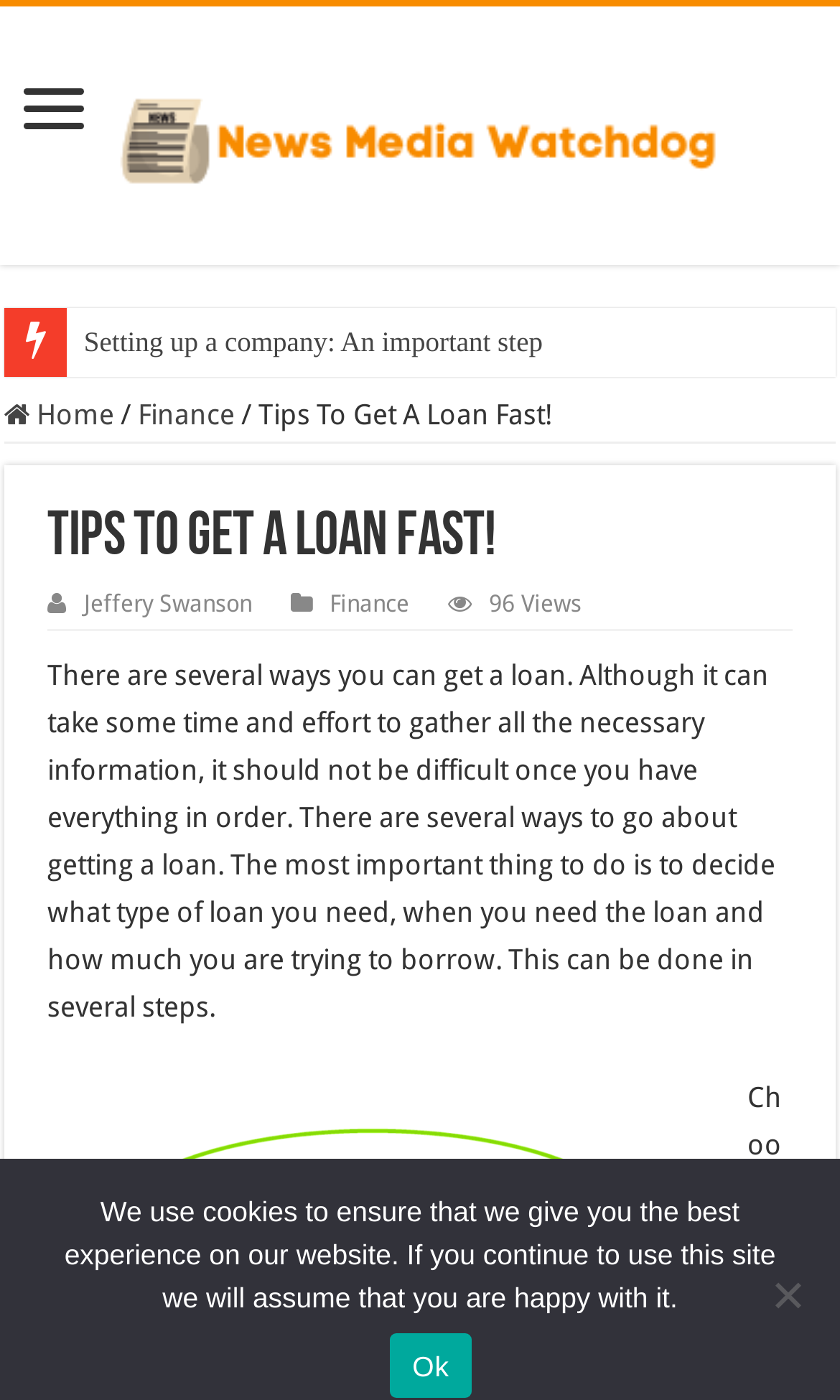Summarize the webpage comprehensively, mentioning all visible components.

The webpage is about tips to get a loan fast, with the main title "Tips To Get A Loan Fast! | News Media Watch Dog" at the top. Below the title, there is a navigation menu with links to "Home", "Finance", and other pages, separated by a slash. 

On the top-right corner, there is a logo of "News Media Watch Dog" with a link to the homepage. Below the navigation menu, there is a heading "Tips To Get A Loan Fast!" followed by the author's name "Jeffery Swanson" and a category link to "Finance". 

The main content of the webpage is a paragraph of text that explains the process of getting a loan, stating that it requires some time and effort to gather necessary information, but it should not be difficult once everything is in order. The text also mentions that there are several ways to get a loan and the importance of deciding what type of loan is needed.

At the bottom of the page, there is a notice about the use of cookies on the website, with an "Ok" button to acknowledge it. On the bottom-right corner, there is a "No" button, but its purpose is unclear.